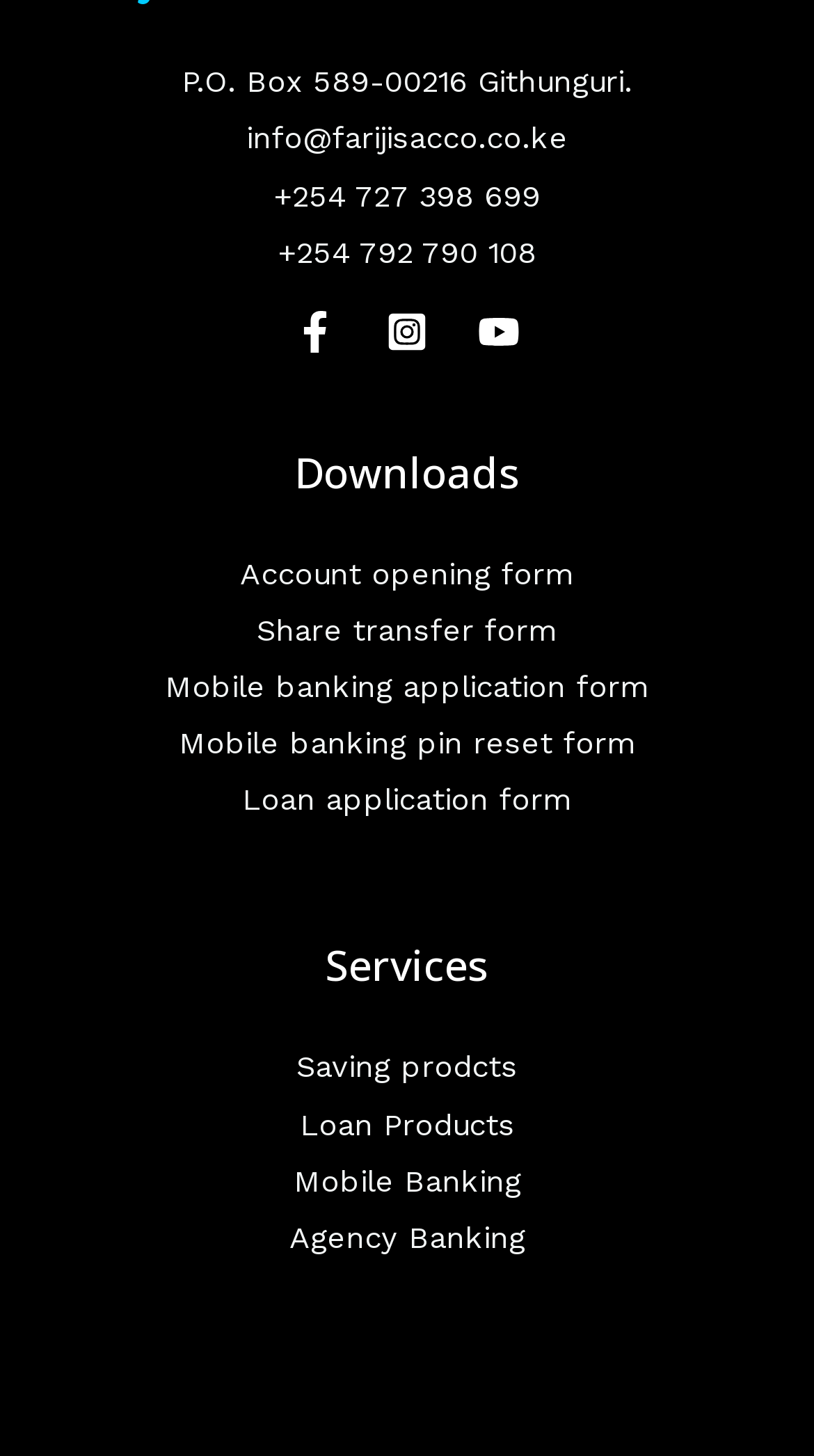What services does the company offer?
Based on the image content, provide your answer in one word or a short phrase.

Saving products, loan products, mobile banking, agency banking